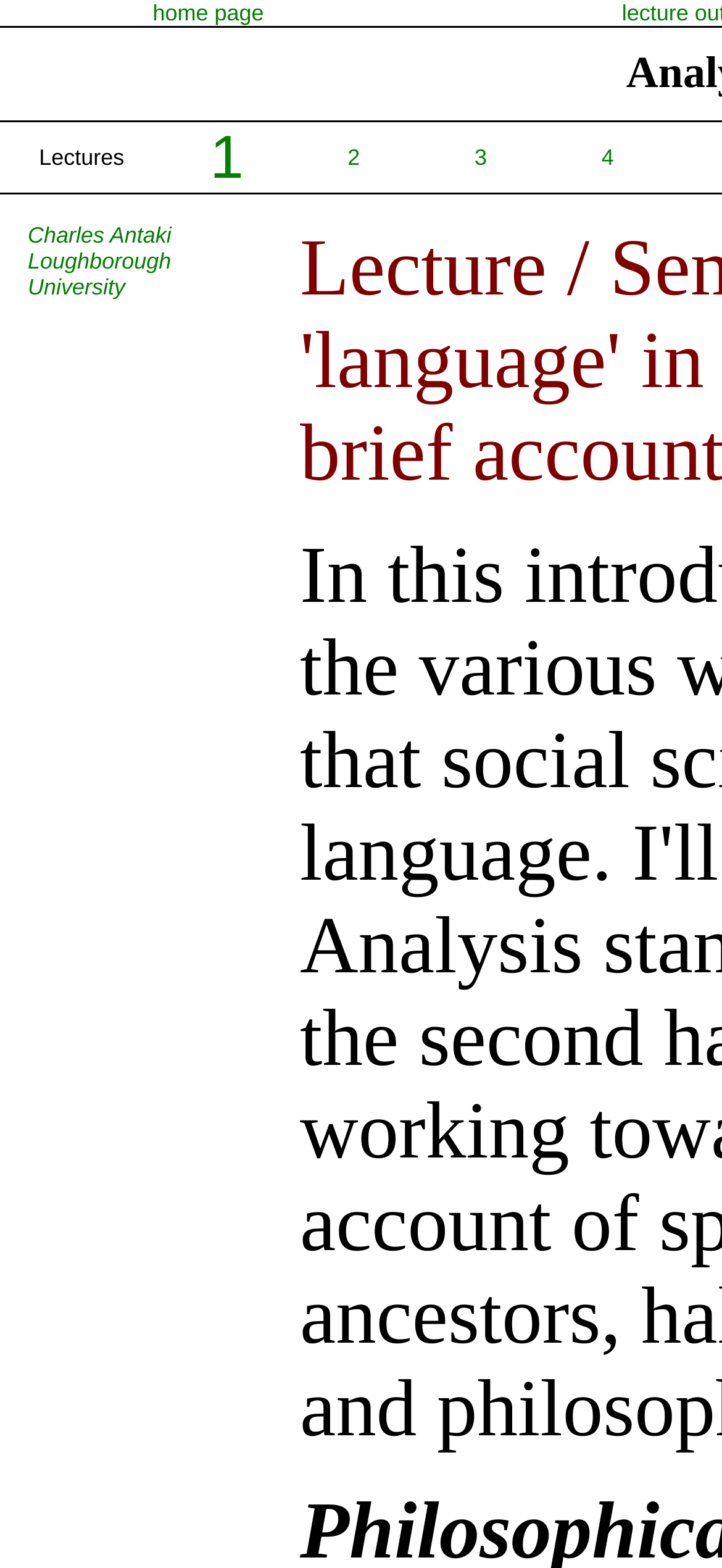Is there a link to the home page?
Respond to the question with a well-detailed and thorough answer.

I found a link with the text 'home page' which suggests it links to the home page of the website.